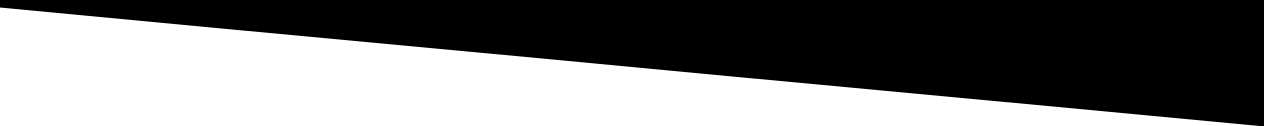Explain what the image portrays in a detailed manner.

The image showcases a clean and professional layout, complementing the overarching theme of a business-focused platform. Positioned below a section header emphasizing the goal of growth and integrity, the visual serves as a representation of the high standards and expertise of the Realtors Choice team. This section highlights the commitment to delivering original web designs, understanding business goals, and ensuring timely service. The overall aesthetic suggests a modern, well-organized approach to digital marketing, underscoring the importance of effective eCommerce website design in enhancing conversions and improving business outcomes.